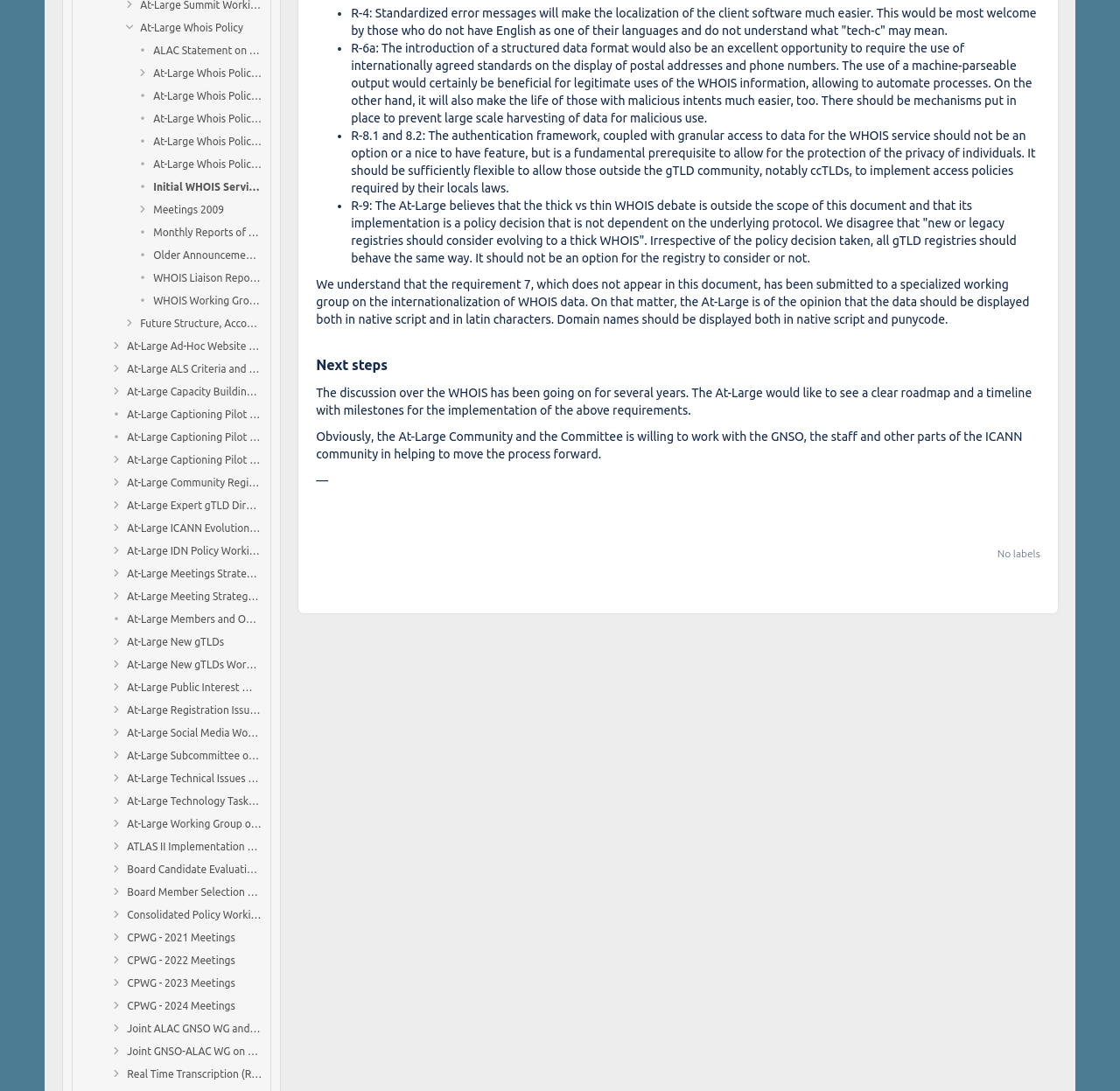How many links are there on this webpage?
Refer to the image and provide a concise answer in one word or phrase.

Over 40